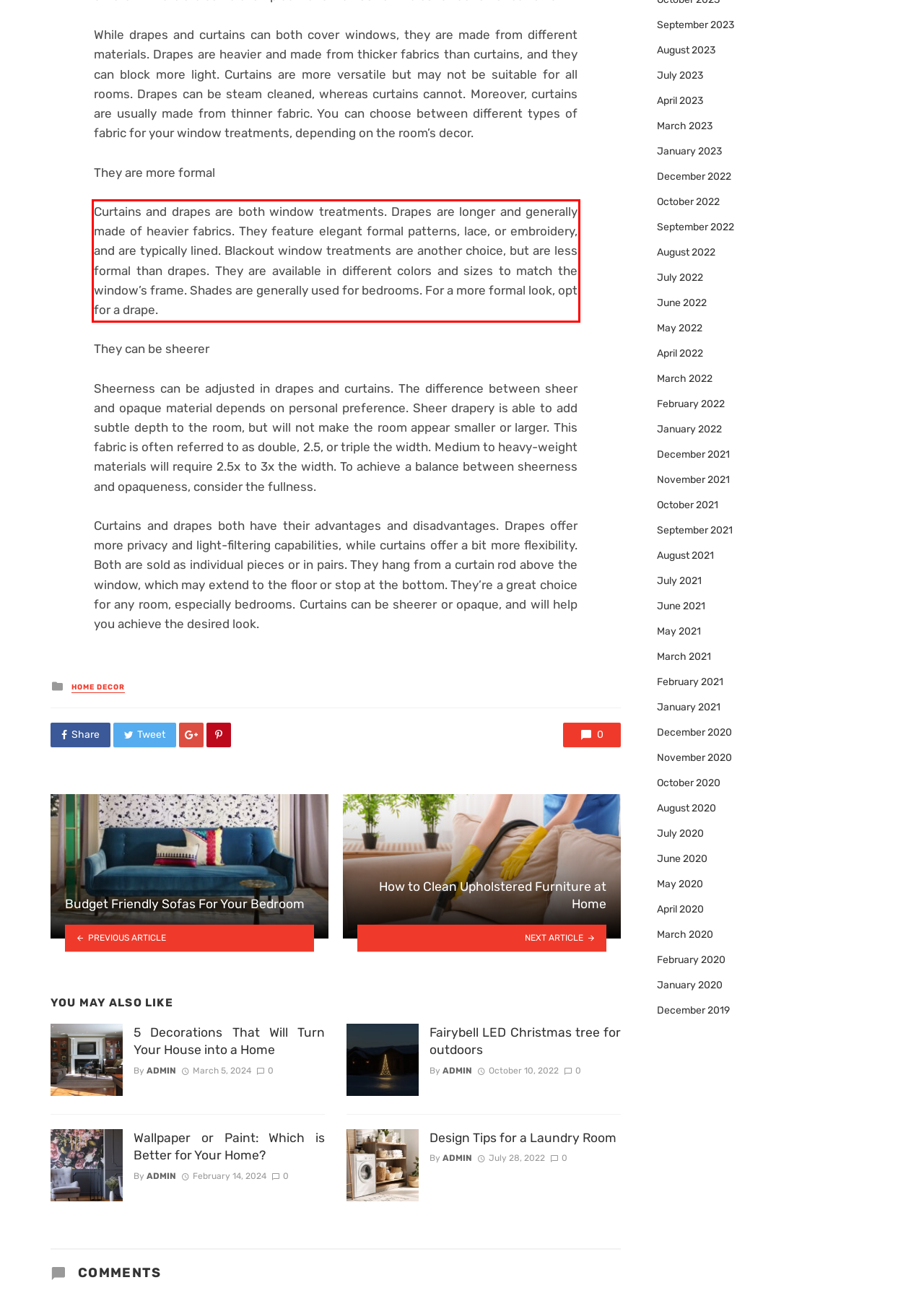Observe the screenshot of the webpage that includes a red rectangle bounding box. Conduct OCR on the content inside this red bounding box and generate the text.

Curtains and drapes are both window treatments. Drapes are longer and generally made of heavier fabrics. They feature elegant formal patterns, lace, or embroidery, and are typically lined. Blackout window treatments are another choice, but are less formal than drapes. They are available in different colors and sizes to match the window’s frame. Shades are generally used for bedrooms. For a more formal look, opt for a drape.